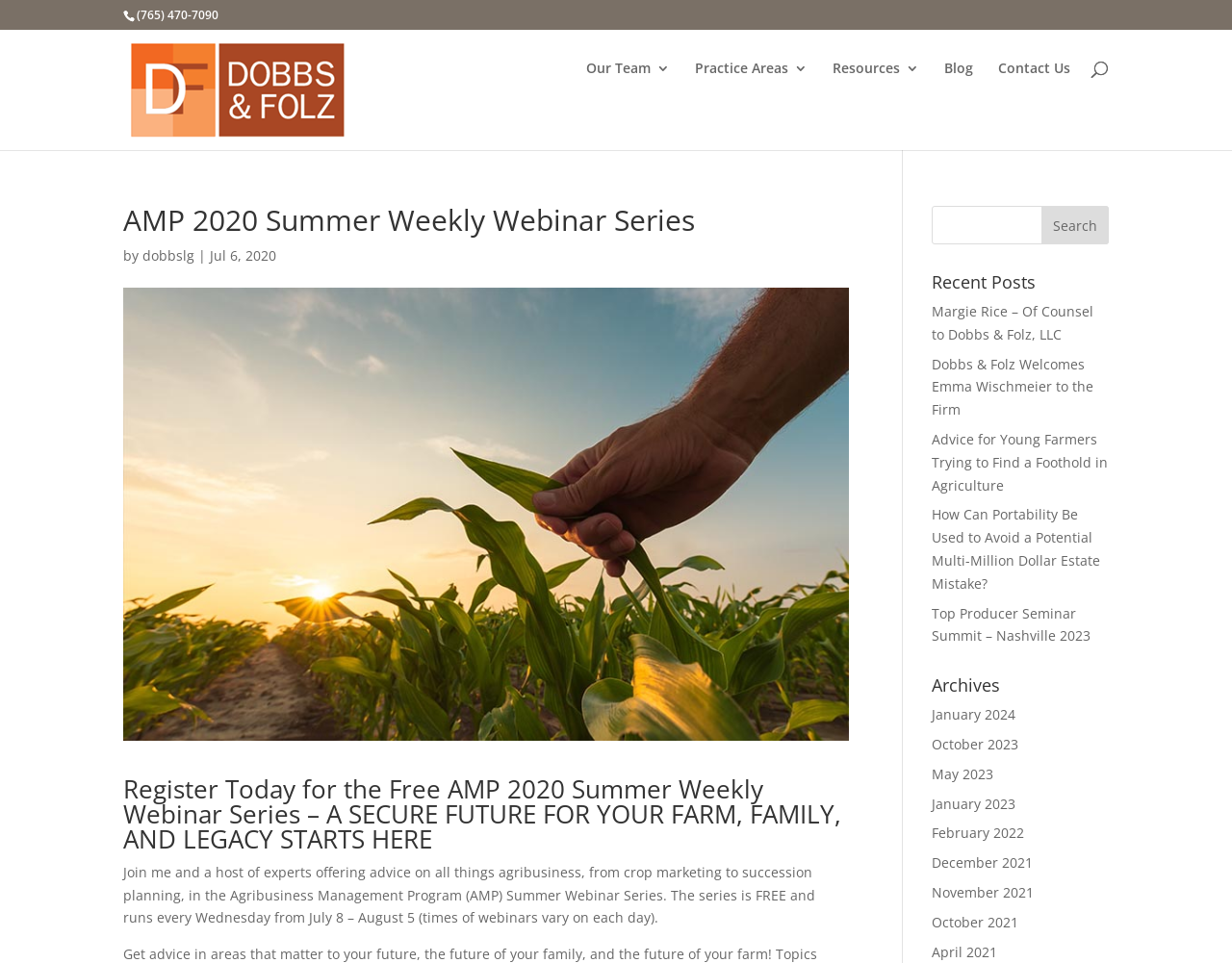Provide an in-depth caption for the elements present on the webpage.

This webpage is about the Agribusiness Management Program (AMP) Summer Webinar Series. At the top, there is a phone number "(765) 470-7090" and a link to "Dobbs & Folz, LLC" accompanied by an image of the company's logo. Below this, there are five navigation links: "Our Team 3", "Practice Areas 3", "Resources 3", "Blog", and "Contact Us".

In the main content area, there is a search bar at the top, followed by a heading "AMP 2020 Summer Weekly Webinar Series". Below this, there is a line of text "by dobbslg | Jul 6, 2020". Next to this, there is a large image related to the webinar series.

The main content of the page is a description of the webinar series, which reads: "Join me and a host of experts offering advice on all things agribusiness, from crop marketing to succession planning, in the Agribusiness Management Program (AMP) Summer Webinar Series. The series is FREE and runs every Wednesday from July 8 – August 5 (times of webinars vary on each day)."

On the right side of the page, there is a section titled "Recent Posts" with five links to recent articles, including "Margie Rice – Of Counsel to Dobbs & Folz, LLC", "Dobbs & Folz Welcomes Emma Wischmeier to the Firm", and others. Below this, there is a section titled "Archives" with ten links to archived posts from different months and years.